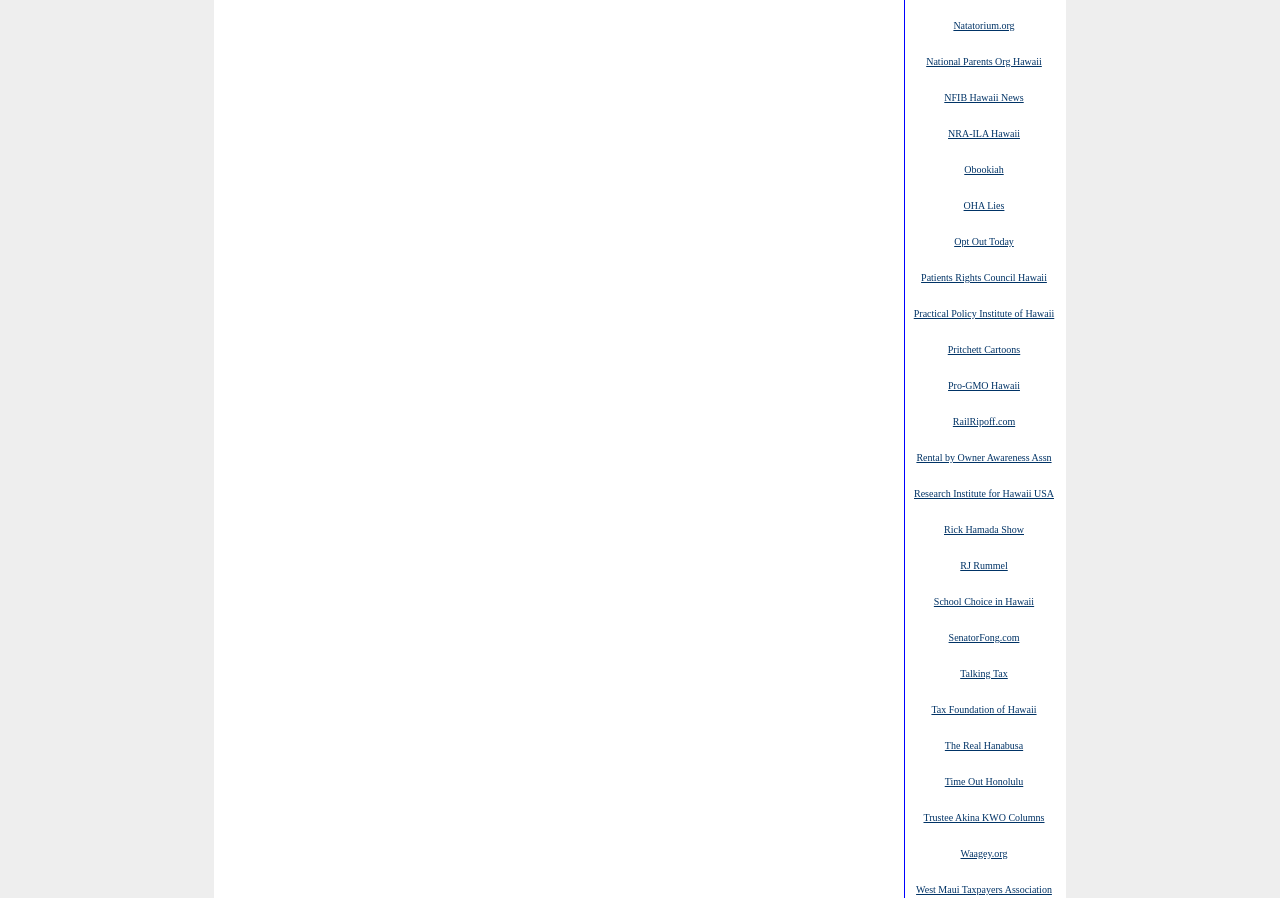Could you determine the bounding box coordinates of the clickable element to complete the instruction: "read Trustee Akina KWO Columns"? Provide the coordinates as four float numbers between 0 and 1, i.e., [left, top, right, bottom].

[0.721, 0.902, 0.816, 0.918]